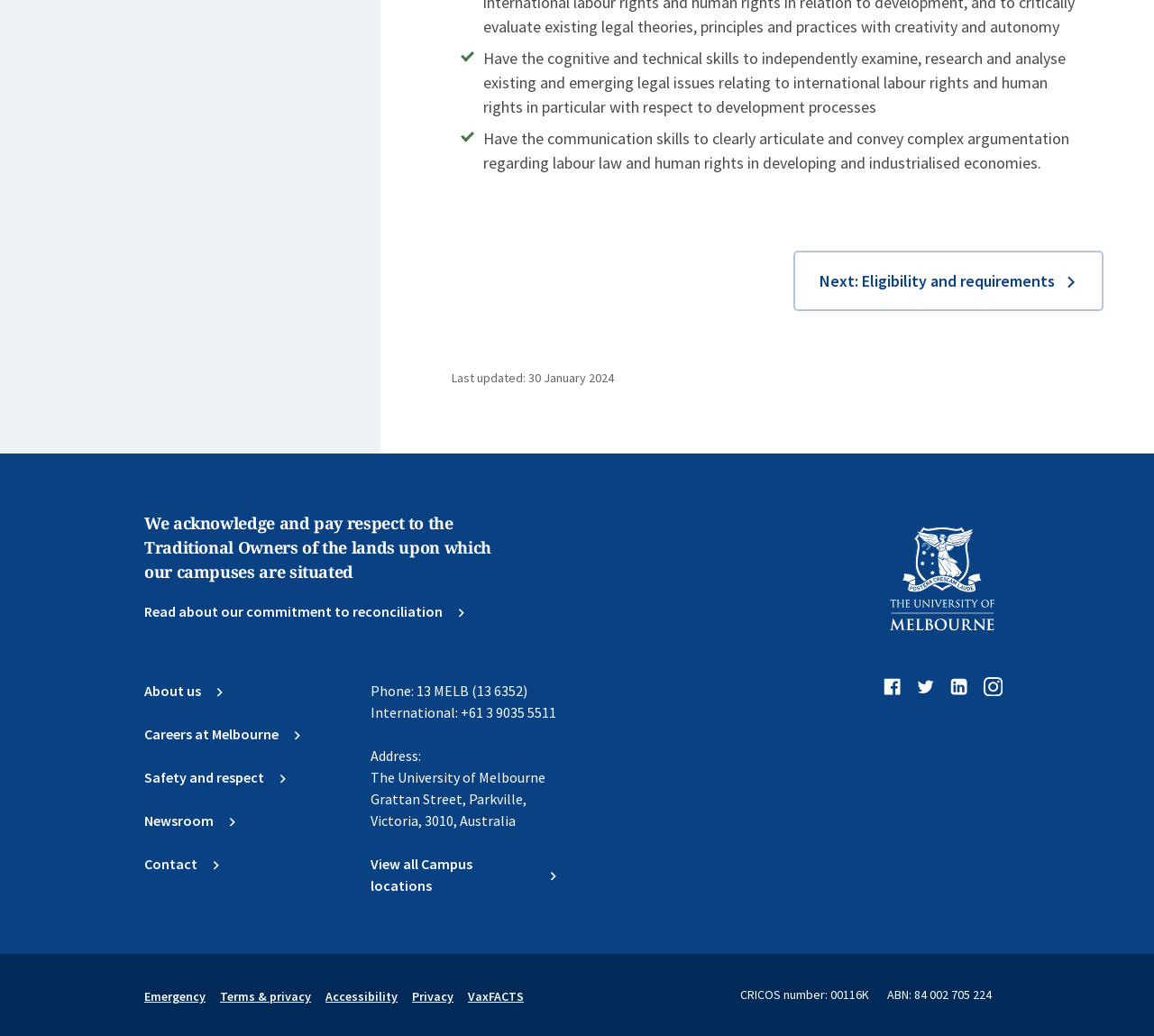What is the CRICOS number of the University of Melbourne?
Please provide a single word or phrase as your answer based on the image.

00116K